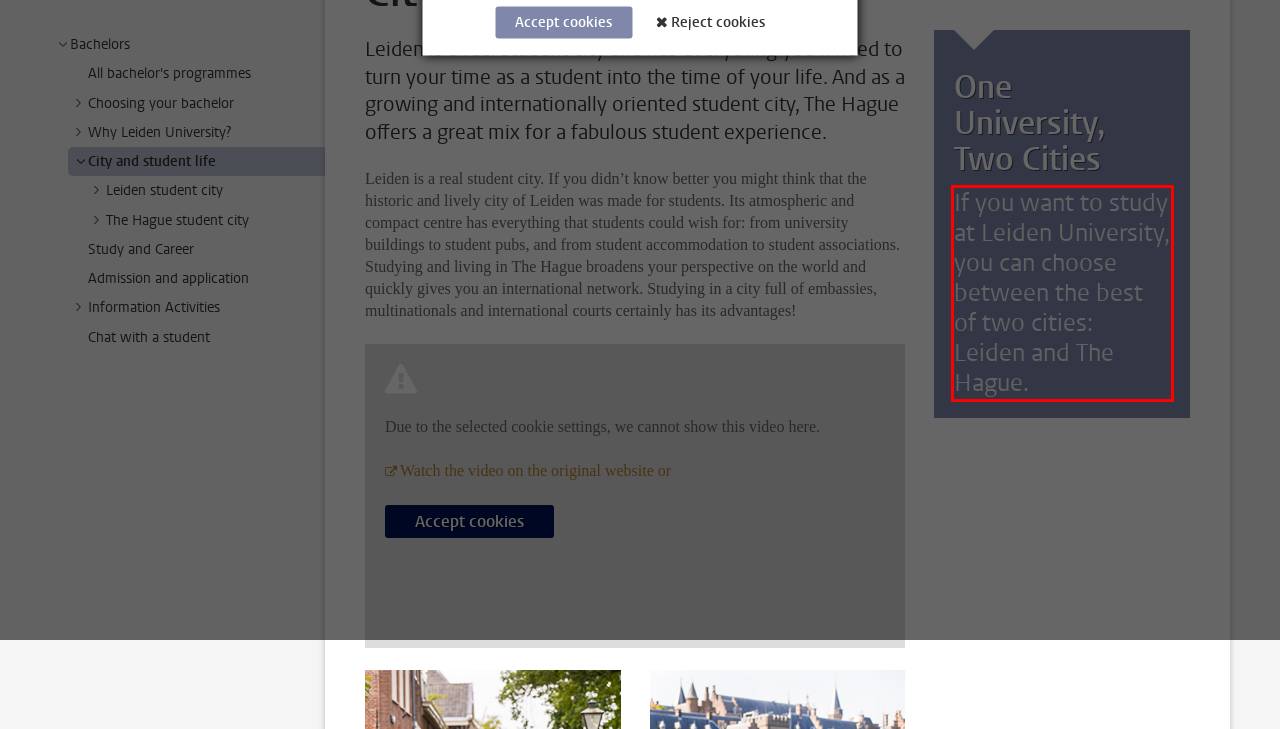Please perform OCR on the UI element surrounded by the red bounding box in the given webpage screenshot and extract its text content.

If you want to study at Leiden University, you can choose between the best of two cities: Leiden and The Hague.